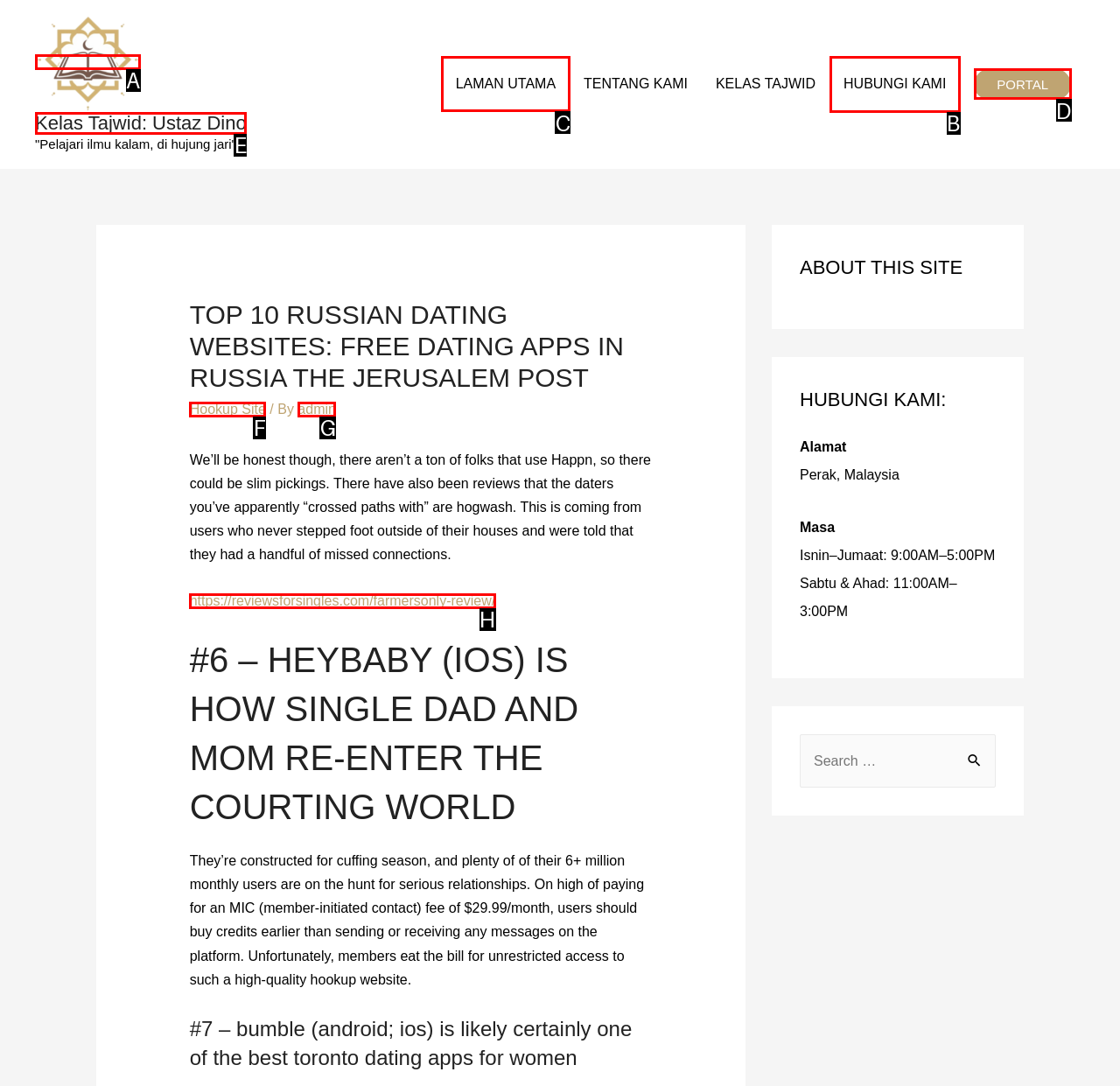Choose the letter of the element that should be clicked to complete the task: Navigate to 'LAMAN UTAMA'
Answer with the letter from the possible choices.

C